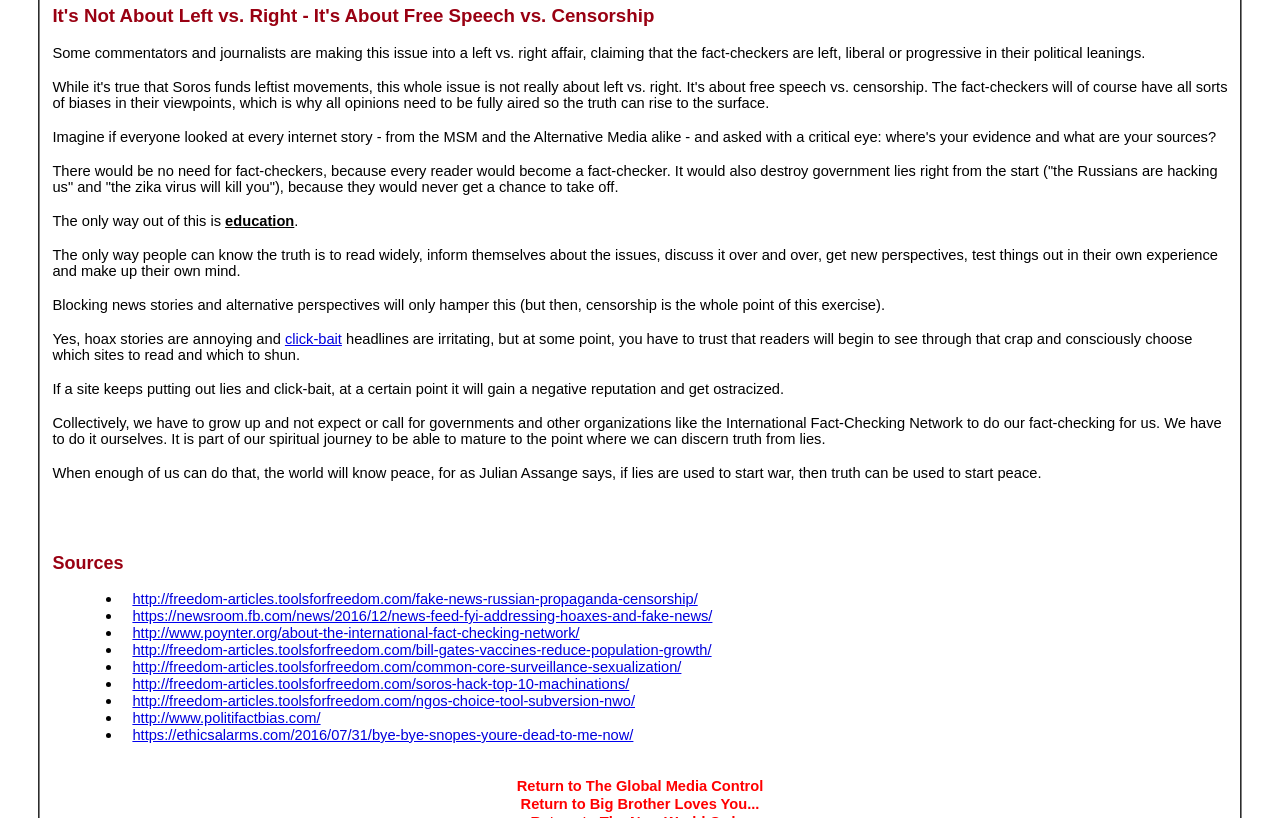Pinpoint the bounding box coordinates of the area that should be clicked to complete the following instruction: "Return to The Global Media Control". The coordinates must be given as four float numbers between 0 and 1, i.e., [left, top, right, bottom].

[0.404, 0.95, 0.596, 0.97]